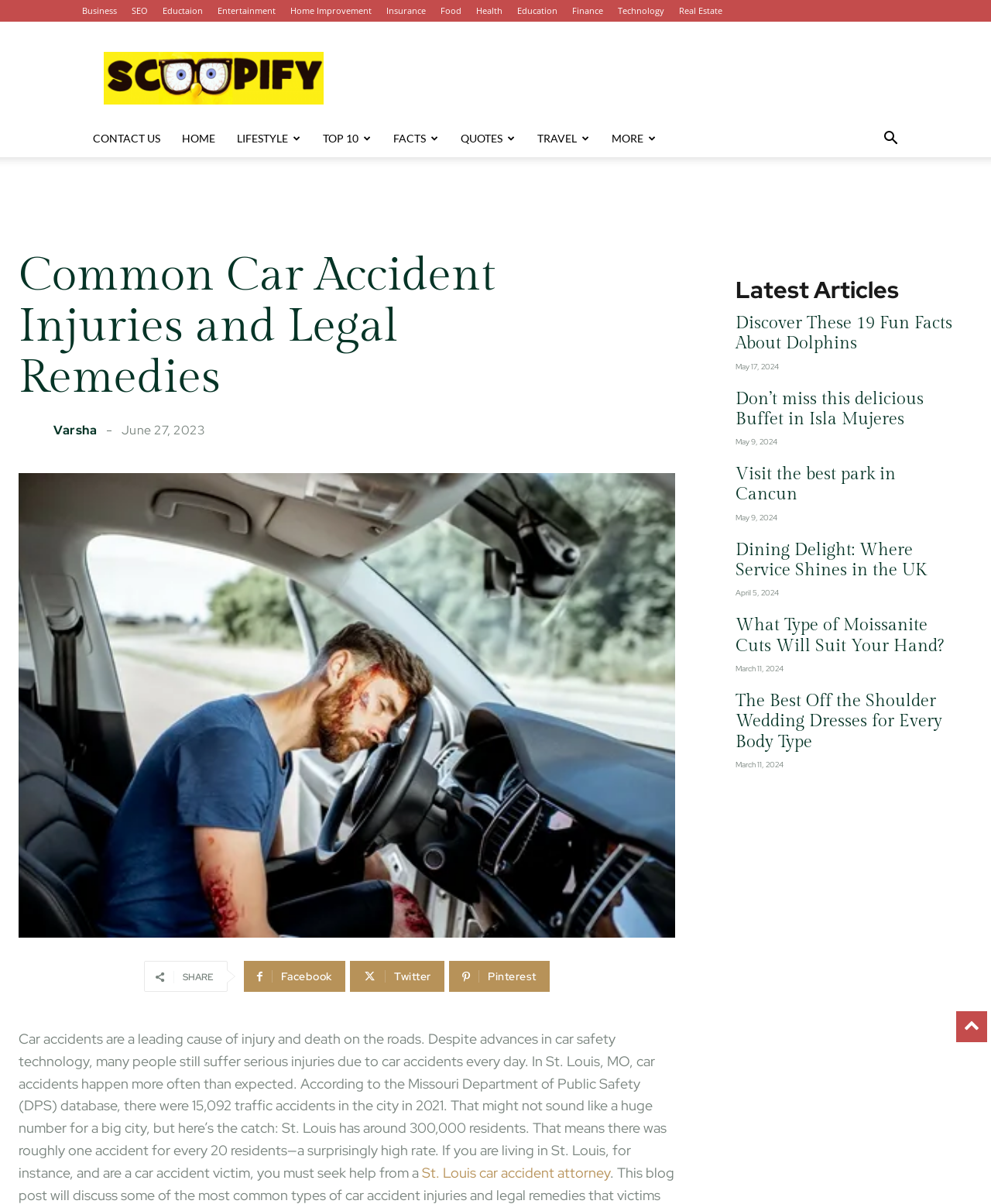Answer the question with a brief word or phrase:
What is the purpose of the 'Search' button?

To search the website